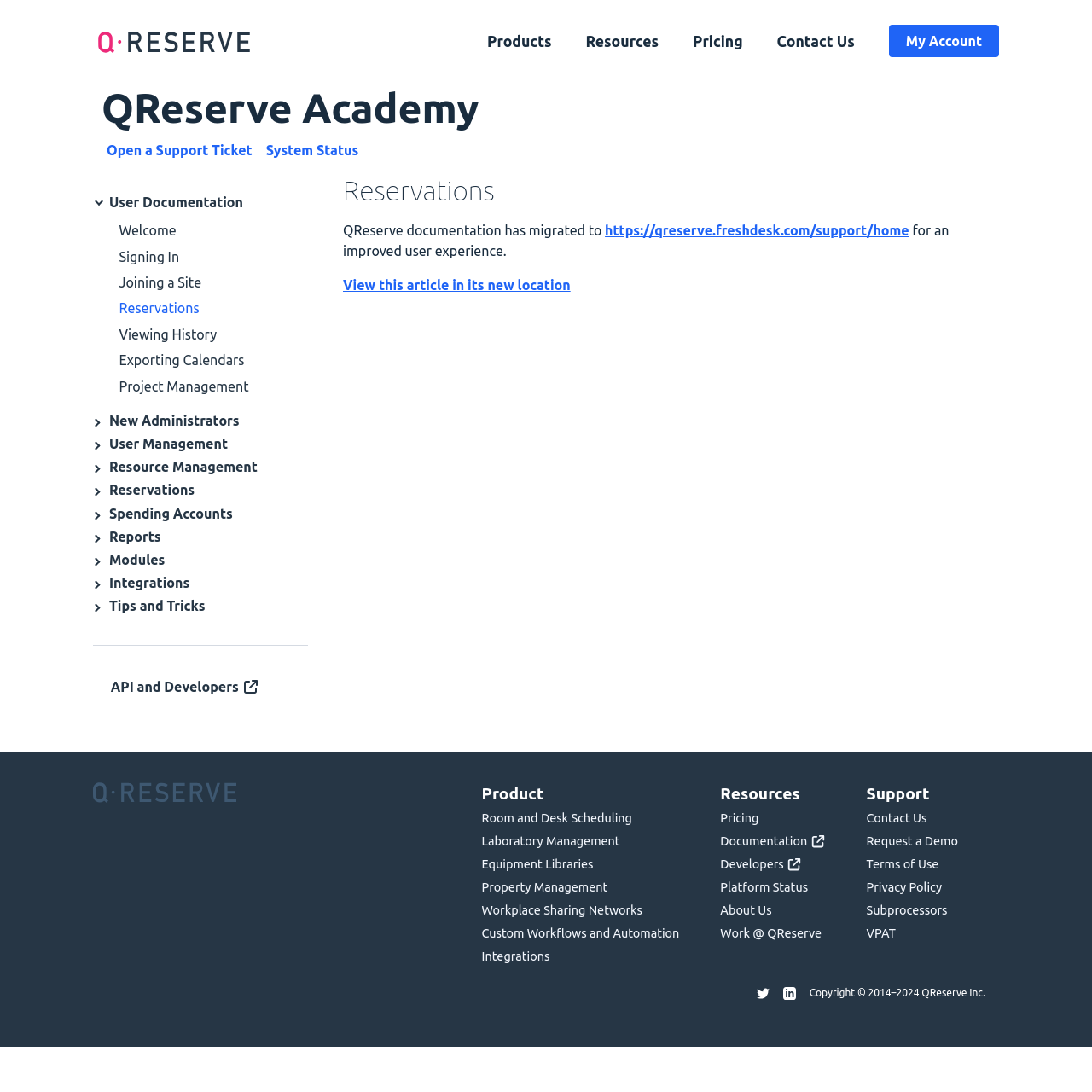What is the purpose of the 'Request a Demo' link?
Provide an in-depth and detailed answer to the question.

The 'Request a Demo' link is located in the top right corner of the webpage, with a bounding box of [0.711, 0.053, 0.868, 0.084]. It is likely a call-to-action link that allows users to request a demo of the website's features or services.